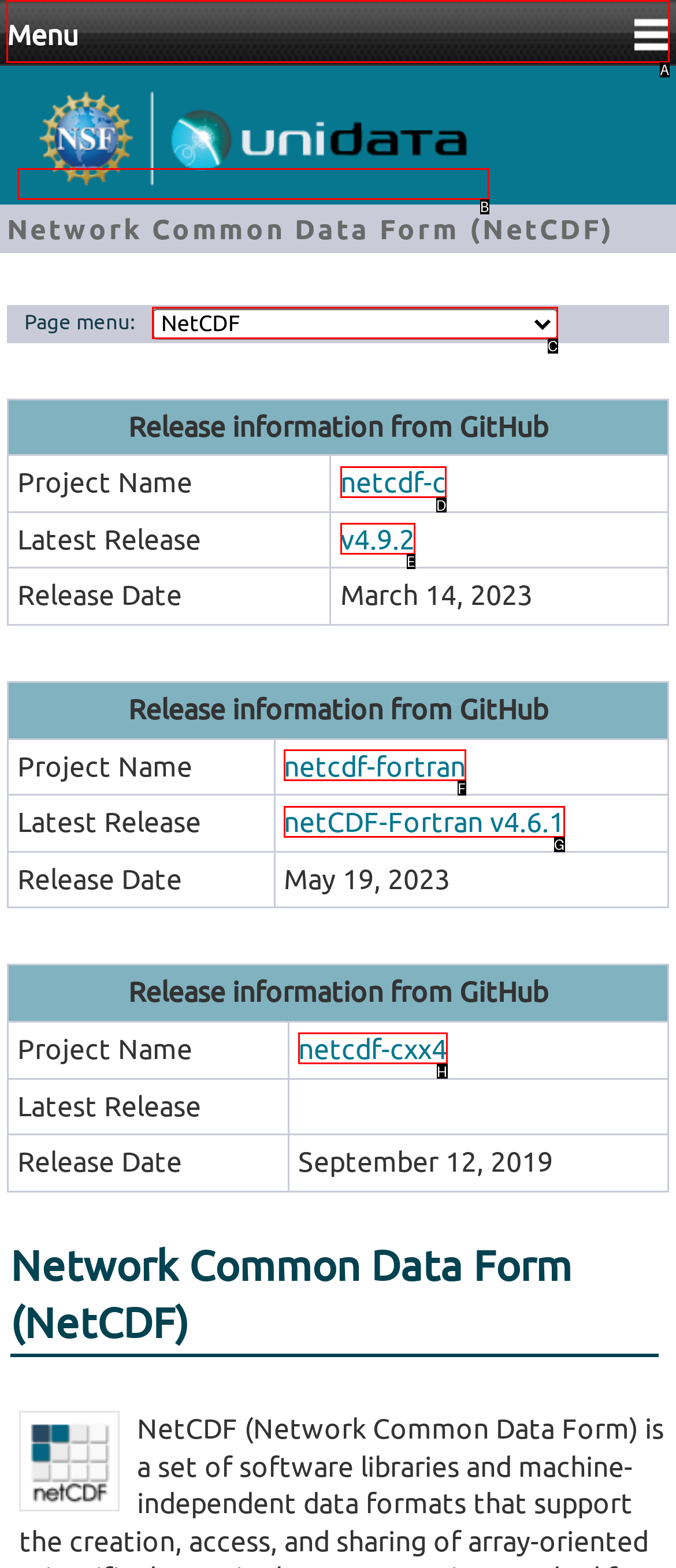From the given options, choose the one to complete the task: Select an option from the page menu
Indicate the letter of the correct option.

C